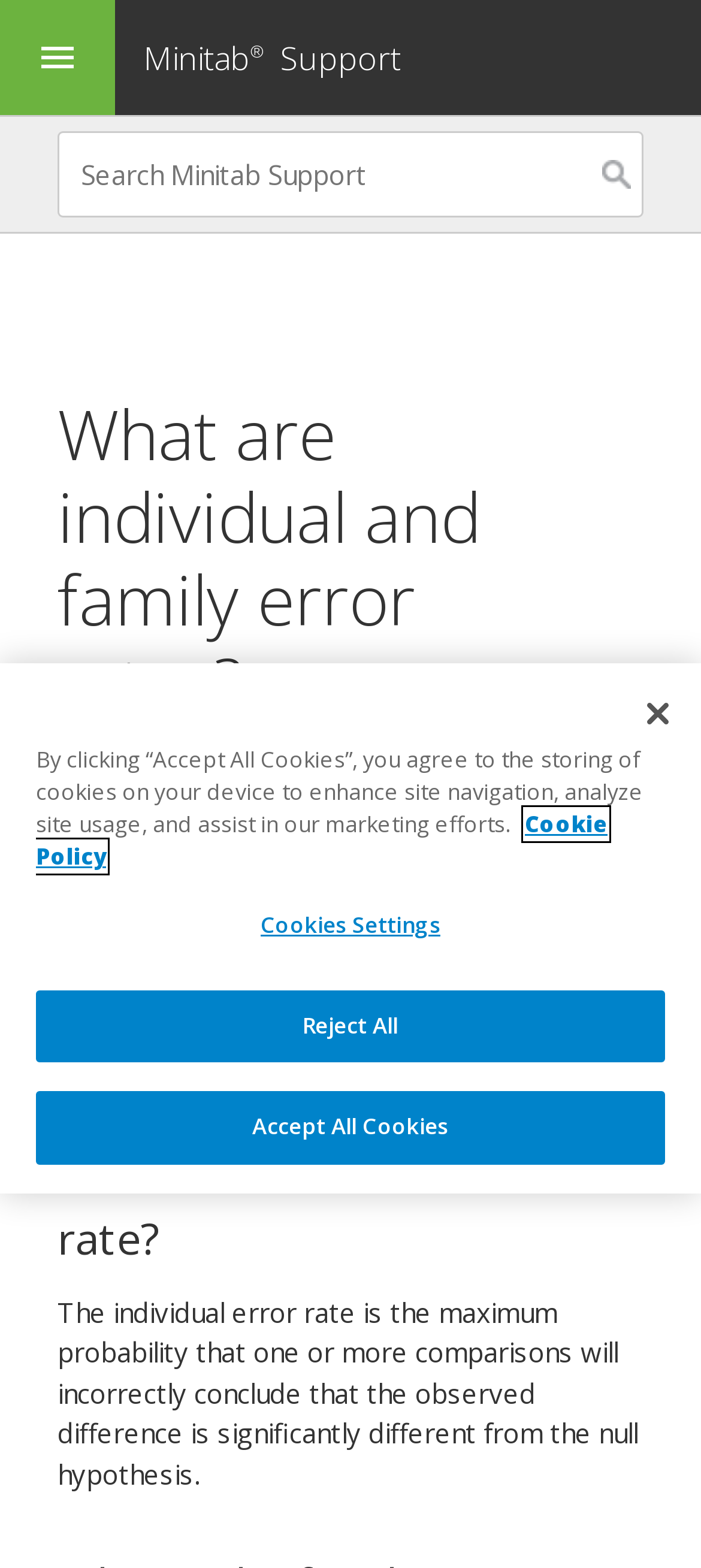What is the purpose of individual and family error rates?
Using the image as a reference, answer the question in detail.

Based on the webpage content, individual and family error rates are associated with multiple comparisons in ANOVA to identify significant differences between specific factor levels.